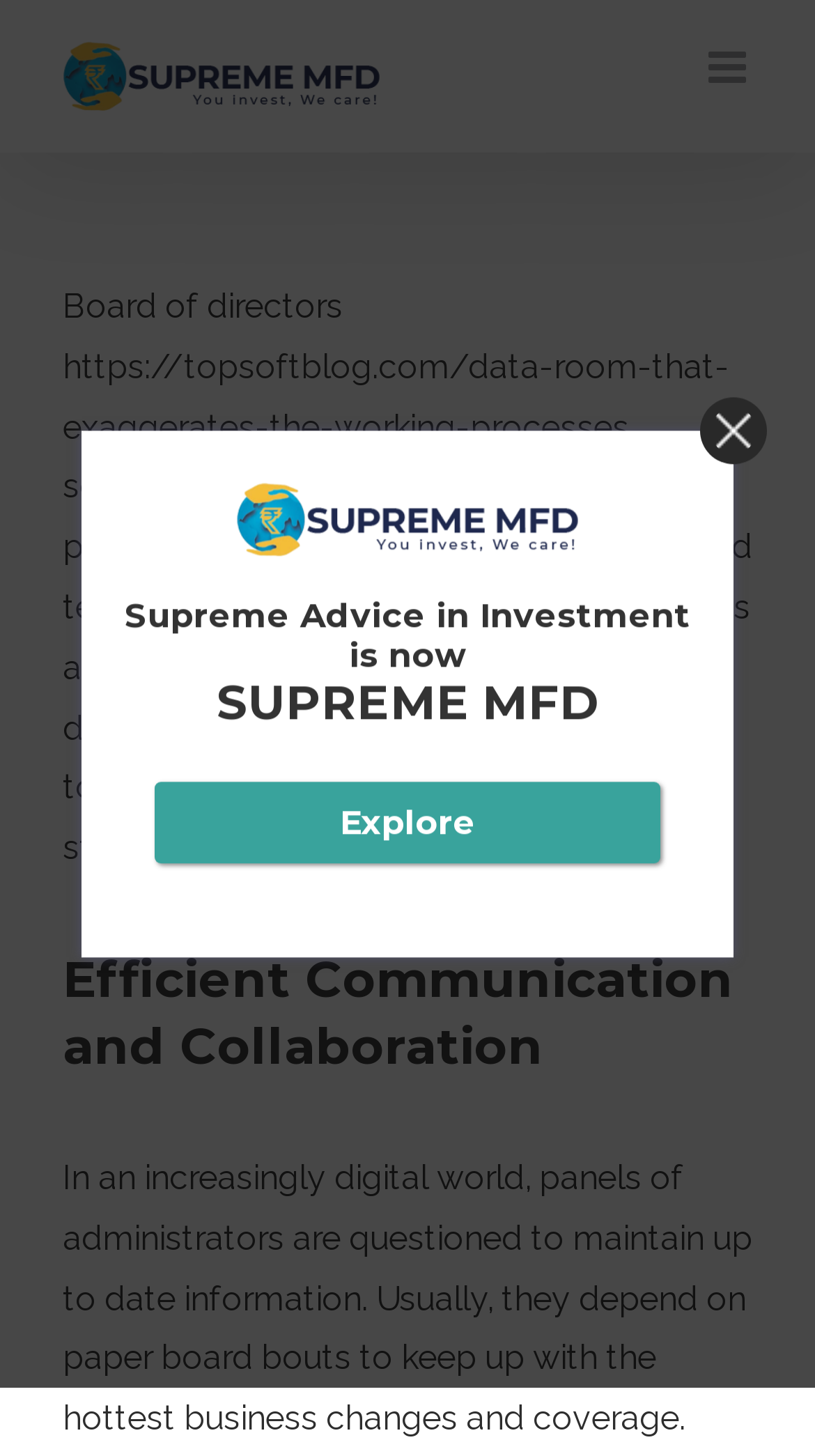Determine the bounding box coordinates for the UI element described. Format the coordinates as (top-left x, top-left y, bottom-right x, bottom-right y) and ensure all values are between 0 and 1. Element description: aria-label="Toggle mobile menu"

[0.869, 0.032, 0.923, 0.062]